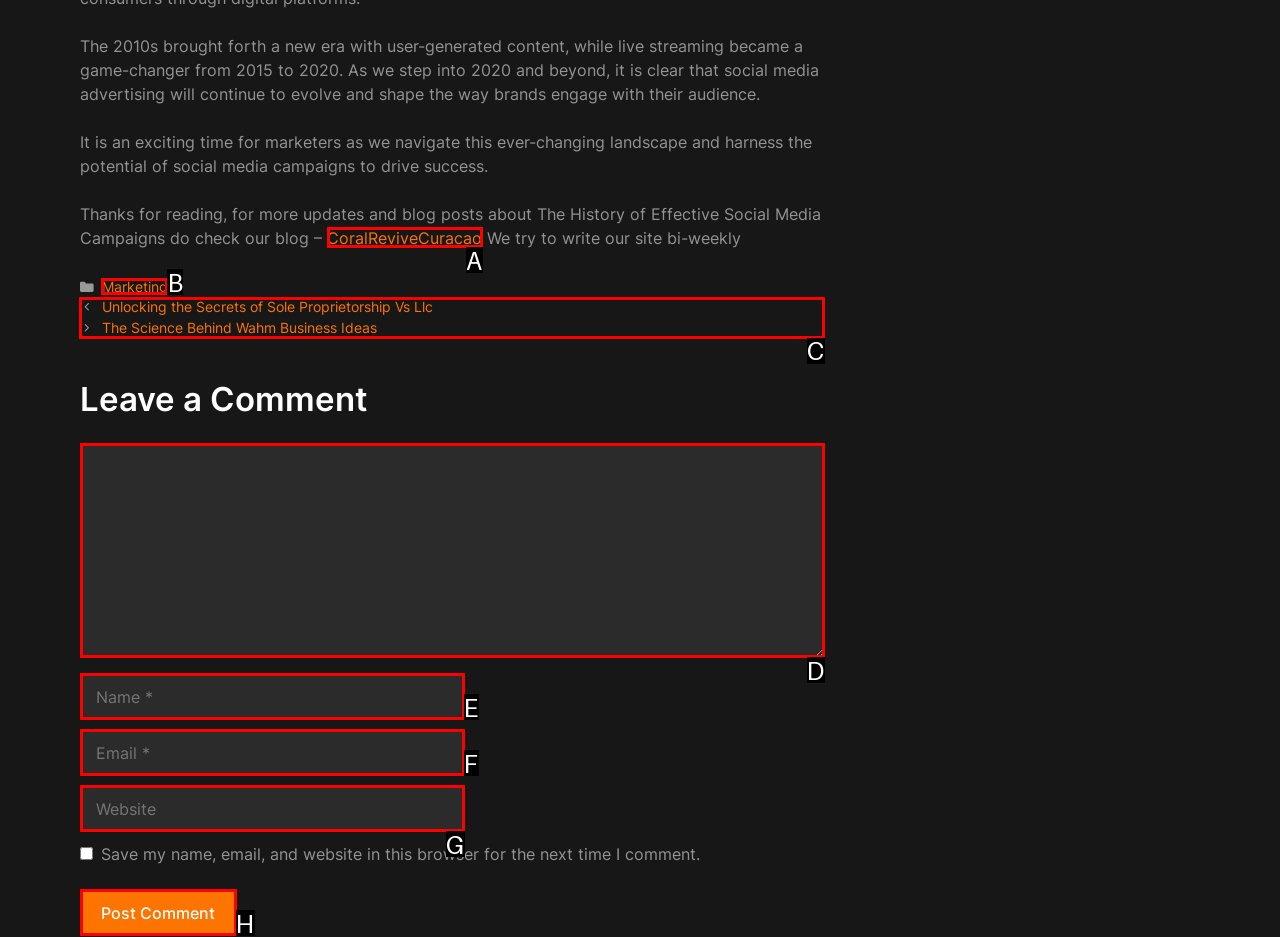For the task: Click the link to view posts, identify the HTML element to click.
Provide the letter corresponding to the right choice from the given options.

C